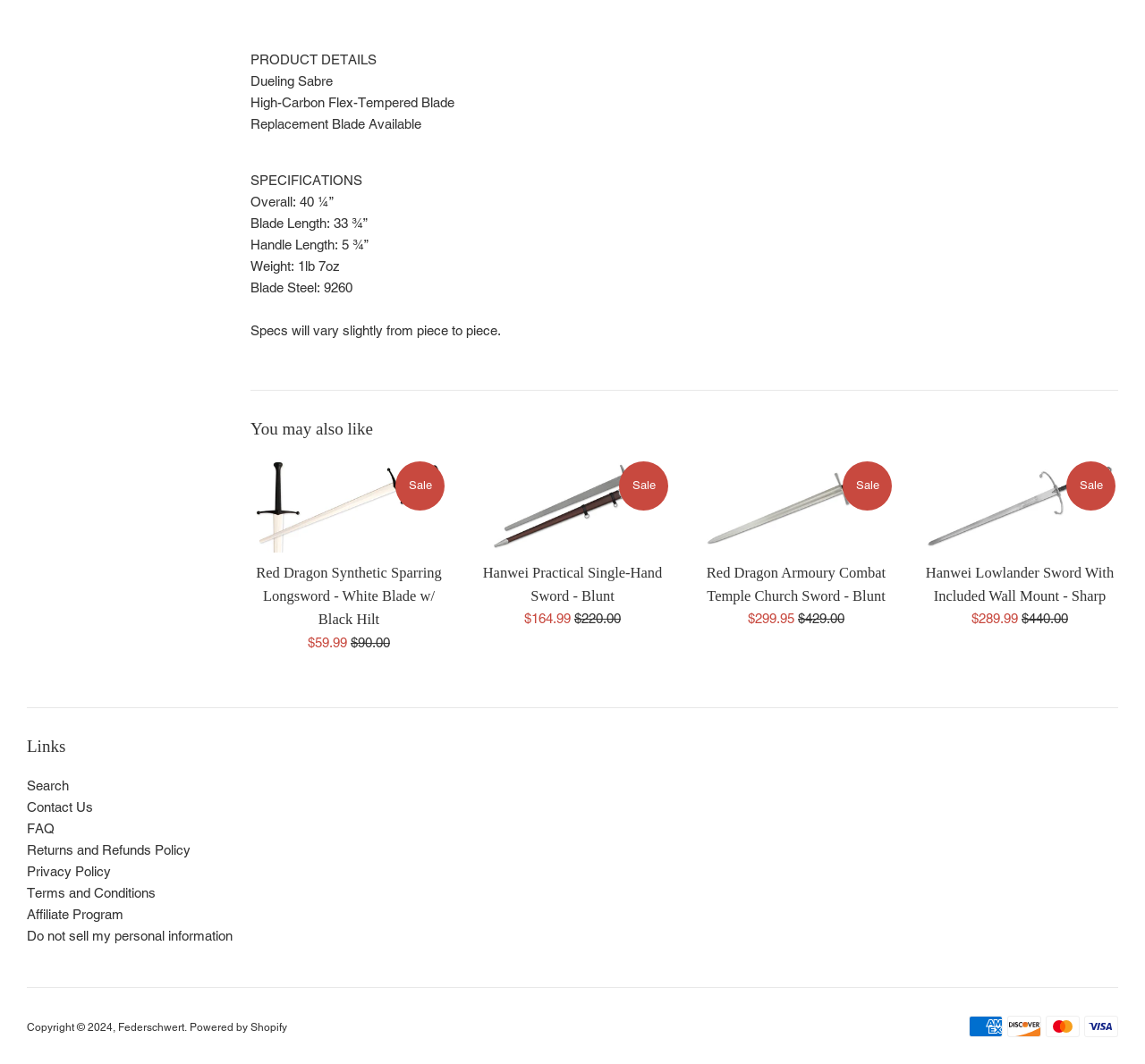Locate the bounding box coordinates of the element you need to click to accomplish the task described by this instruction: "Explore similar products".

[0.219, 0.392, 0.977, 0.415]